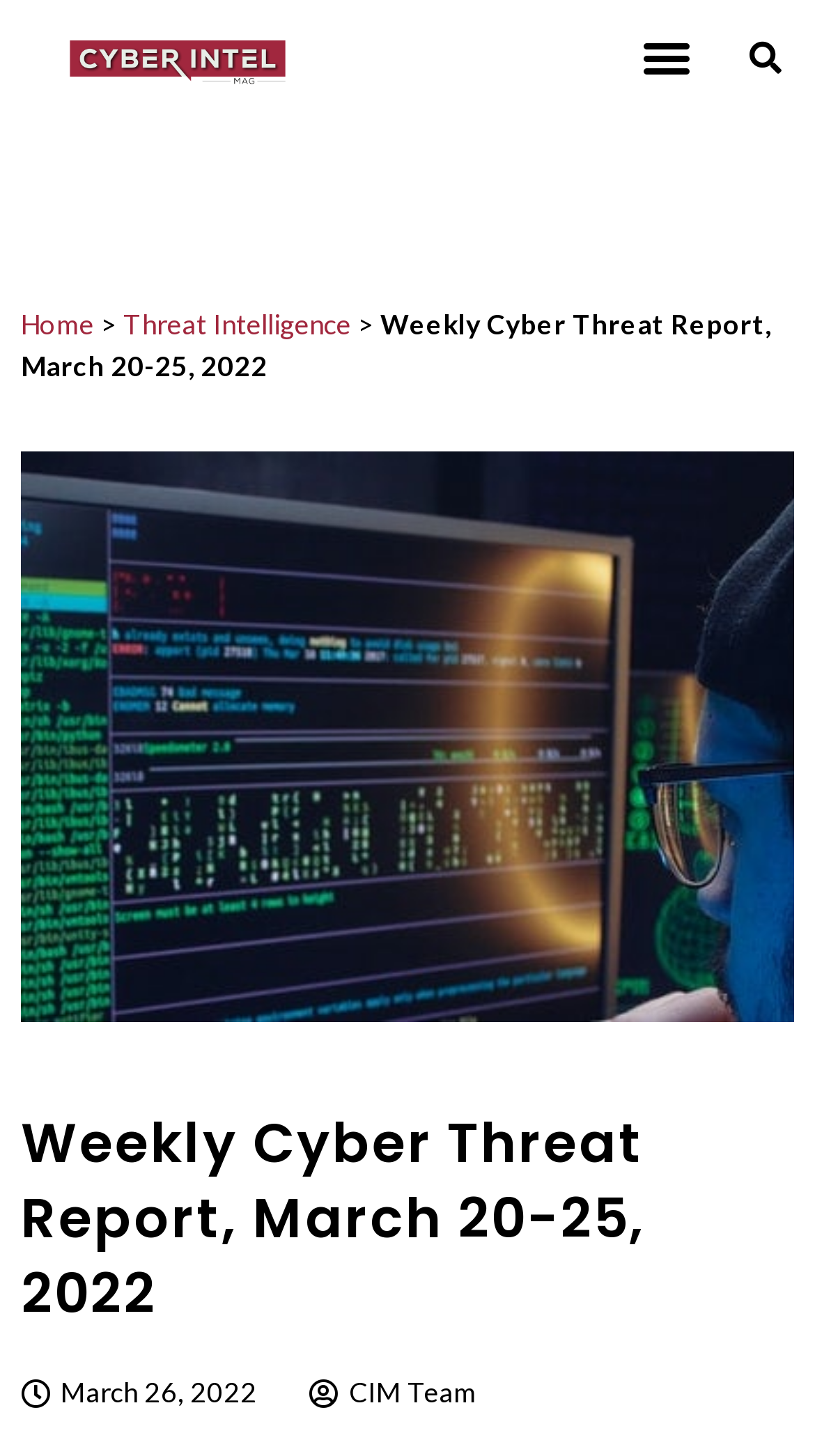Construct a comprehensive caption that outlines the webpage's structure and content.

The webpage is a weekly roundup of cybersecurity news, specifically covering the period from March 20-25, 2022. At the top left of the page, there is a link and a button labeled "Menu Toggle" that is not currently expanded. To the right of the button, there is a search bar. 

Below the top section, there is a navigation menu with links to "Home" and "Threat Intelligence", separated by a greater-than symbol. The title of the webpage, "Weekly Cyber Threat Report, March 20-25, 2022", is displayed prominently in the middle of the page. 

On the left side of the page, there is an image related to CyberIntelMag's threat report, which takes up a significant portion of the page's height. Above the image, there is a heading with the same title as the webpage. 

At the bottom of the page, there is a section with the date "March 26, 2022" and a link to "CIM Team" to the right of it.